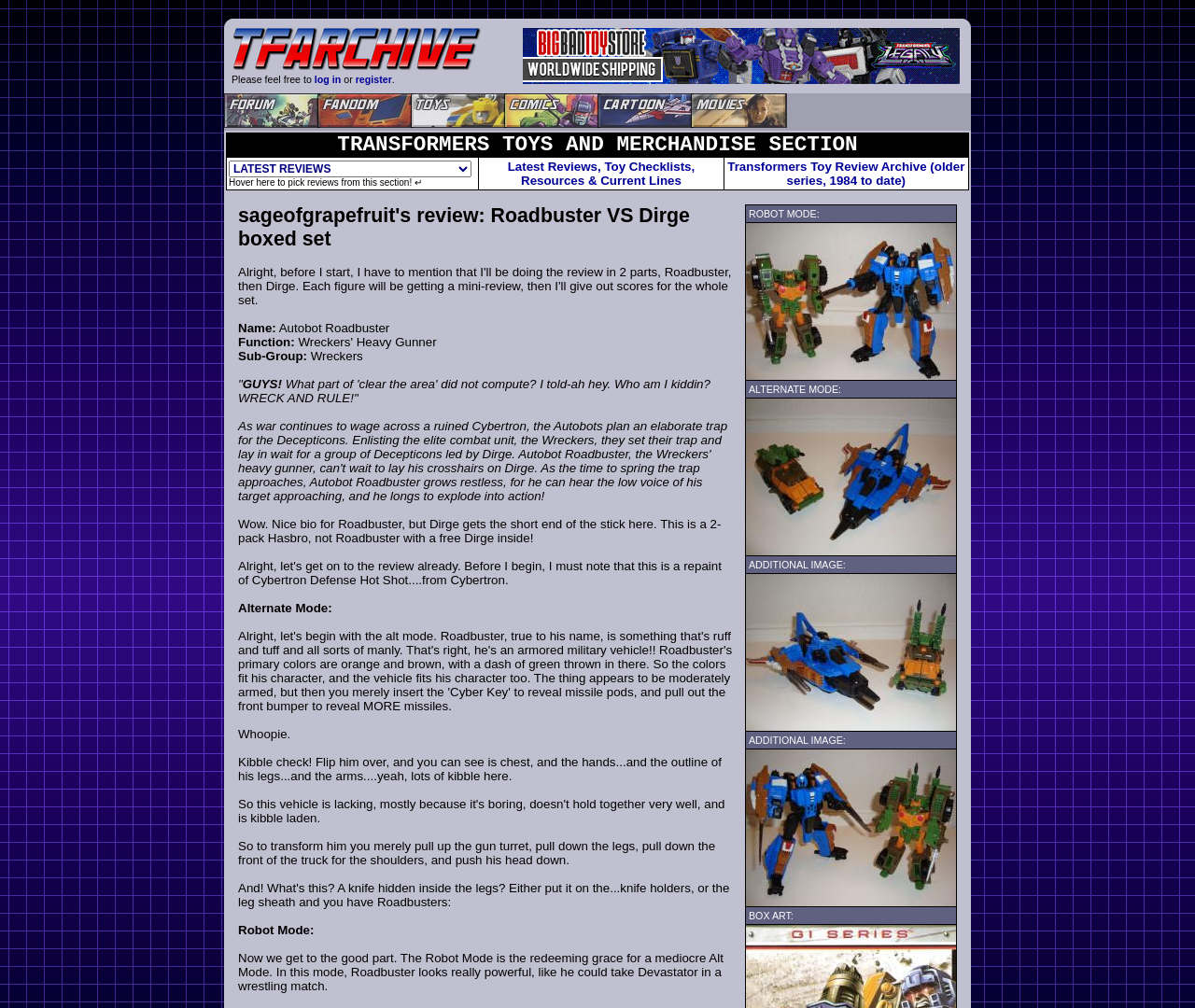Can you look at the image and give a comprehensive answer to the question:
What is the name of the Transformers toy reviewed?

The name of the Transformers toy reviewed can be found in the section 'sageofgrapefruit's review: Roadbuster VS Dirge boxed set' where it is written as 'Name: Autobot Roadbuster'.